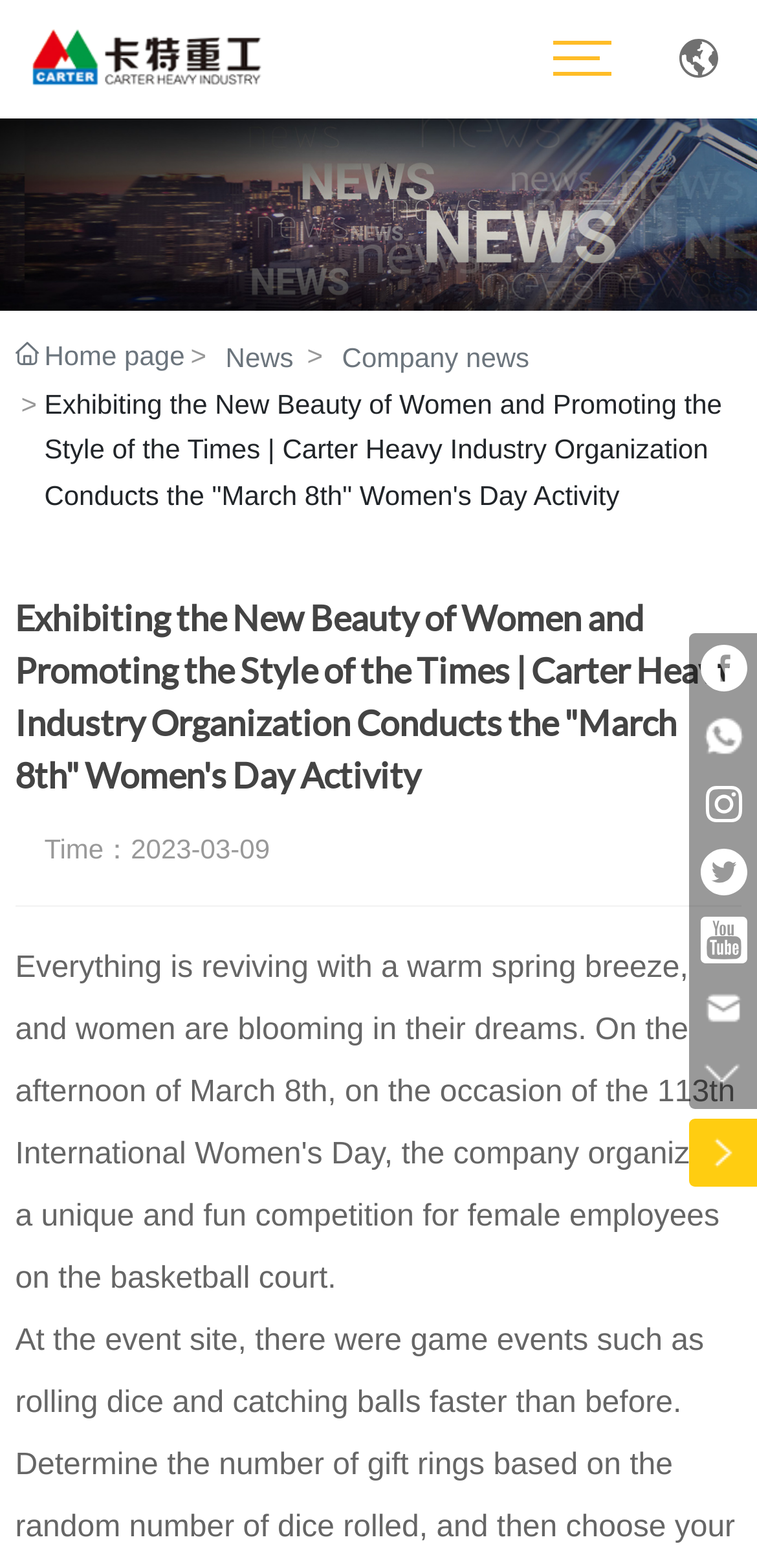Describe all the visual and textual components of the webpage comprehensively.

The webpage is about Carter Heavy Industry, a company specializing in the design, manufacture, and sale of hydraulic excavators. At the top-left corner, there is a link with no text, and next to it, there is an image. Below these elements, there is a section with a generic title, containing a group of elements, including a link labeled "news" accompanied by an image, and a text "1 / 3" indicating that it's the first part of a three-part section.

On the top-right side, there are several links, including "Home page", "News", and "Company news", each accompanied by an image. Below these links, there is a title "Exhibiting the New Beauty of Women and Promoting the Style of the Times | Carter Heavy Industry Organization Conducts the "March 8th" Women's Day Activity", which is a news article or event description.

Under the title, there is a section with a timestamp "2023-03-09" and a label "Time:". Below this section, there is a horizontal separator line. On the bottom-right side, there are several social media links, including Facebook, Whatsapp, Instagram, Twitter, and Youtube, each accompanied by an image. There is also an email link "CT001@carter.cn" and a phone number "+8619862950101".